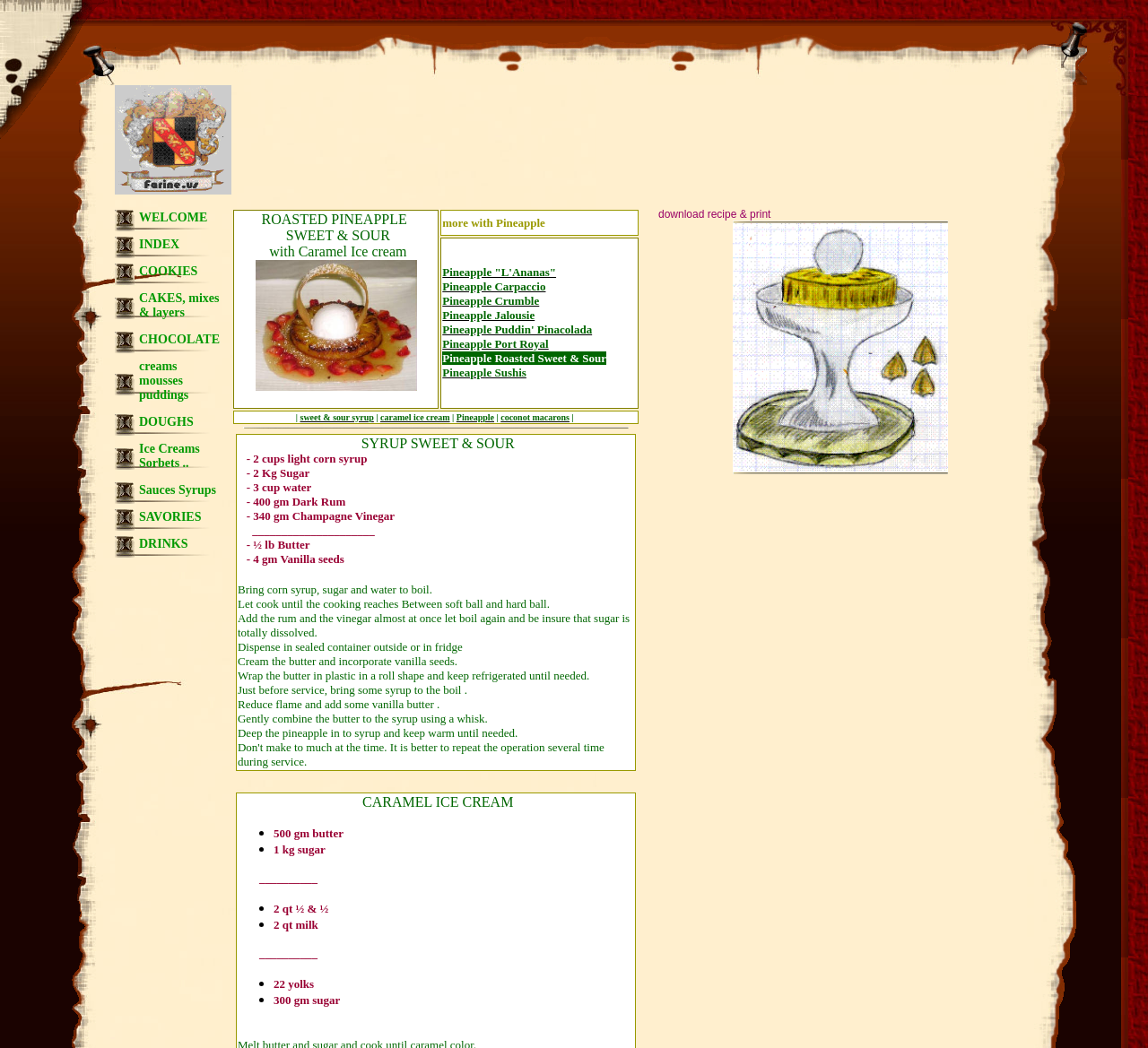Determine the bounding box coordinates for the UI element described. Format the coordinates as (top-left x, top-left y, bottom-right x, bottom-right y) and ensure all values are between 0 and 1. Element description: Pineapple Puddin' Pinacolada

[0.385, 0.307, 0.516, 0.321]